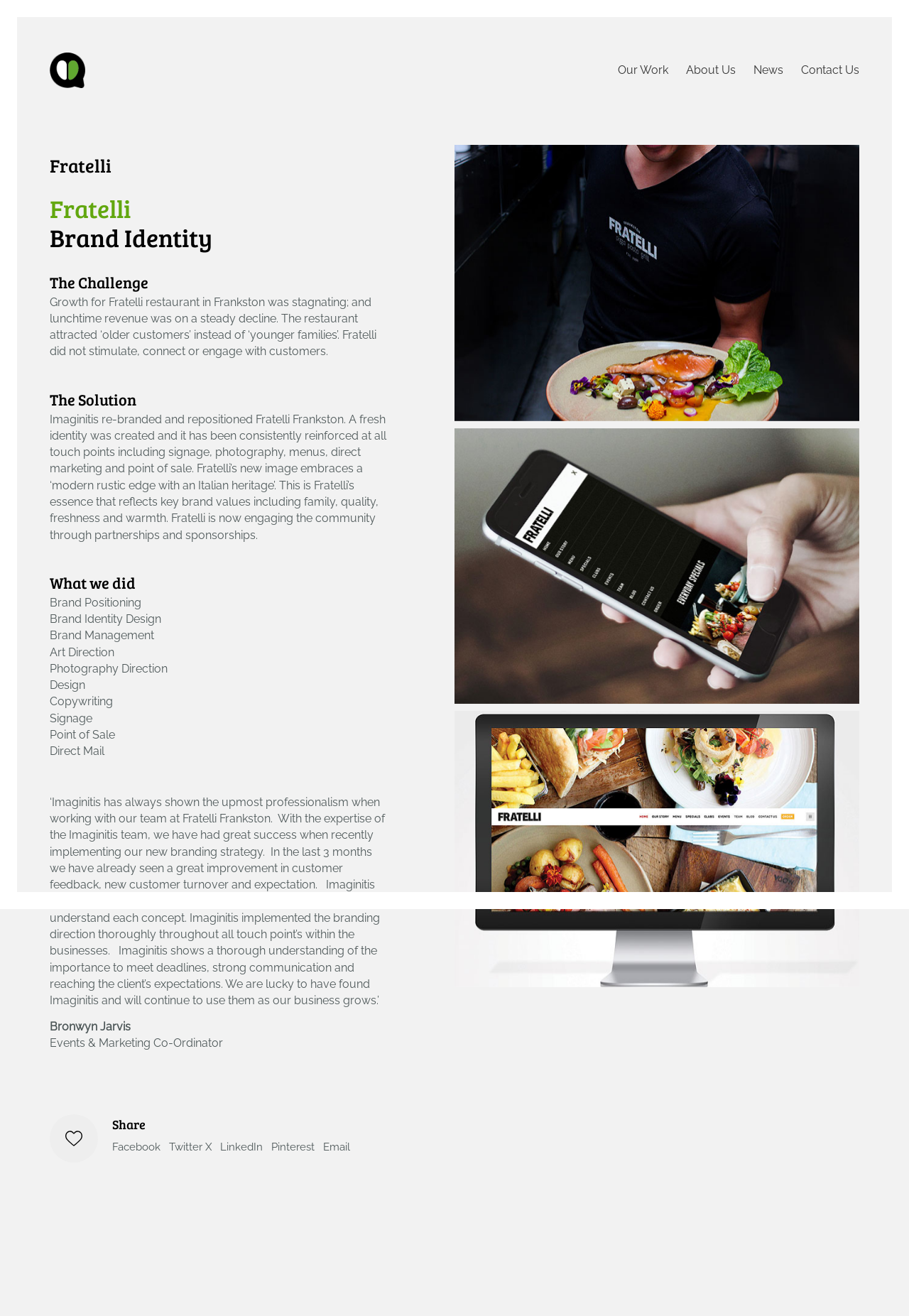Provide the bounding box coordinates of the HTML element described as: "News". The bounding box coordinates should be four float numbers between 0 and 1, i.e., [left, top, right, bottom].

[0.829, 0.047, 0.862, 0.06]